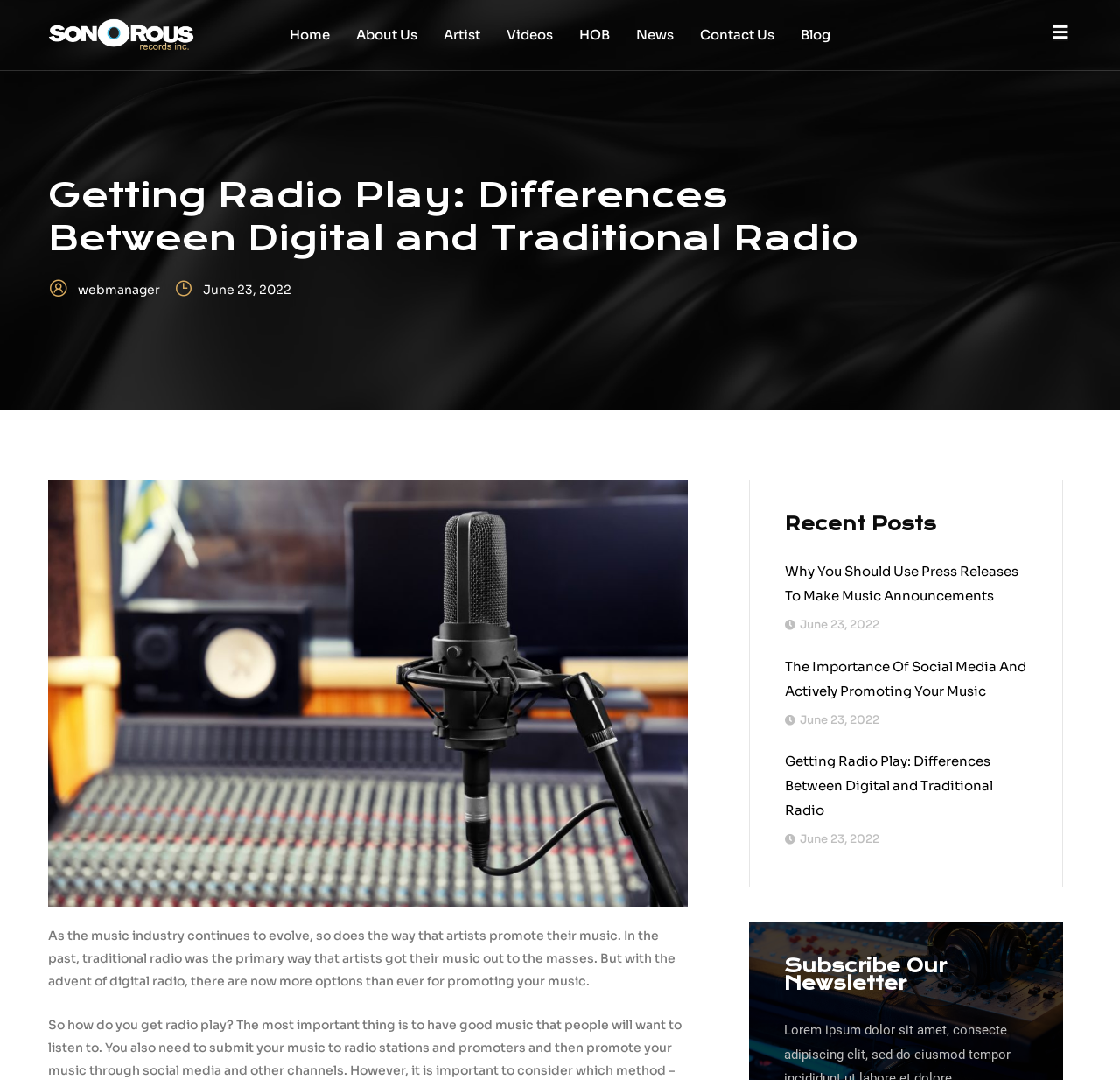Determine the coordinates of the bounding box for the clickable area needed to execute this instruction: "Subscribe to the newsletter".

[0.7, 0.886, 0.918, 0.919]